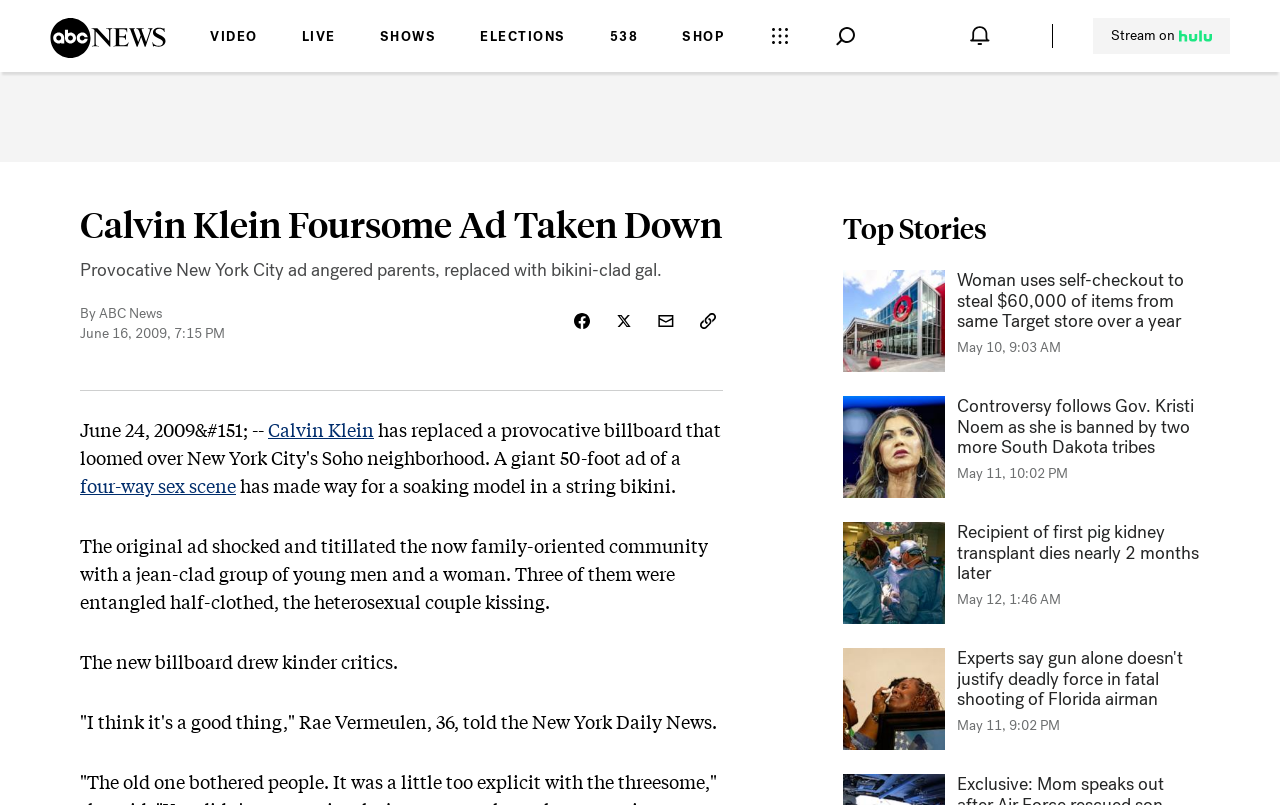Indicate the bounding box coordinates of the element that needs to be clicked to satisfy the following instruction: "click MINISTRIES". The coordinates should be four float numbers between 0 and 1, i.e., [left, top, right, bottom].

None